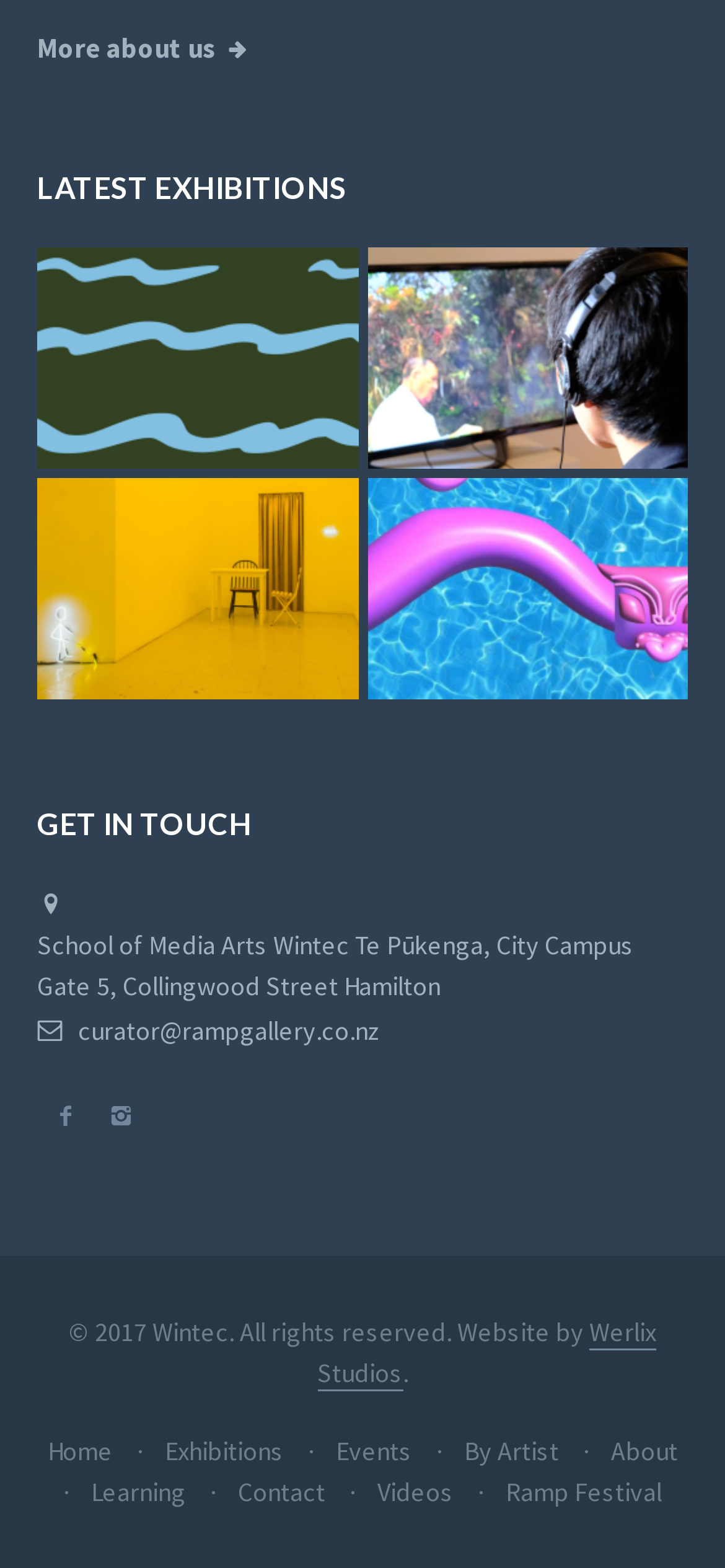Find the bounding box coordinates of the clickable region needed to perform the following instruction: "View latest exhibitions". The coordinates should be provided as four float numbers between 0 and 1, i.e., [left, top, right, bottom].

[0.051, 0.106, 0.949, 0.135]